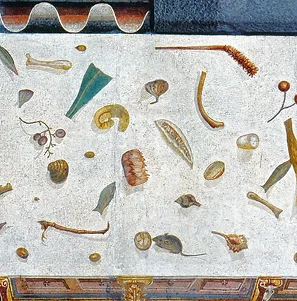Carefully examine the image and provide an in-depth answer to the question: What is the inspiration behind the mosaic?

The mosaic is inspired by a second-century B.C. piece attributed to Sosos of Pergamon, as mentioned in the caption. This inspiration is likely due to the similar theme of depicting a moment of uncleanliness with various natural and organic elements strewn across the composition.